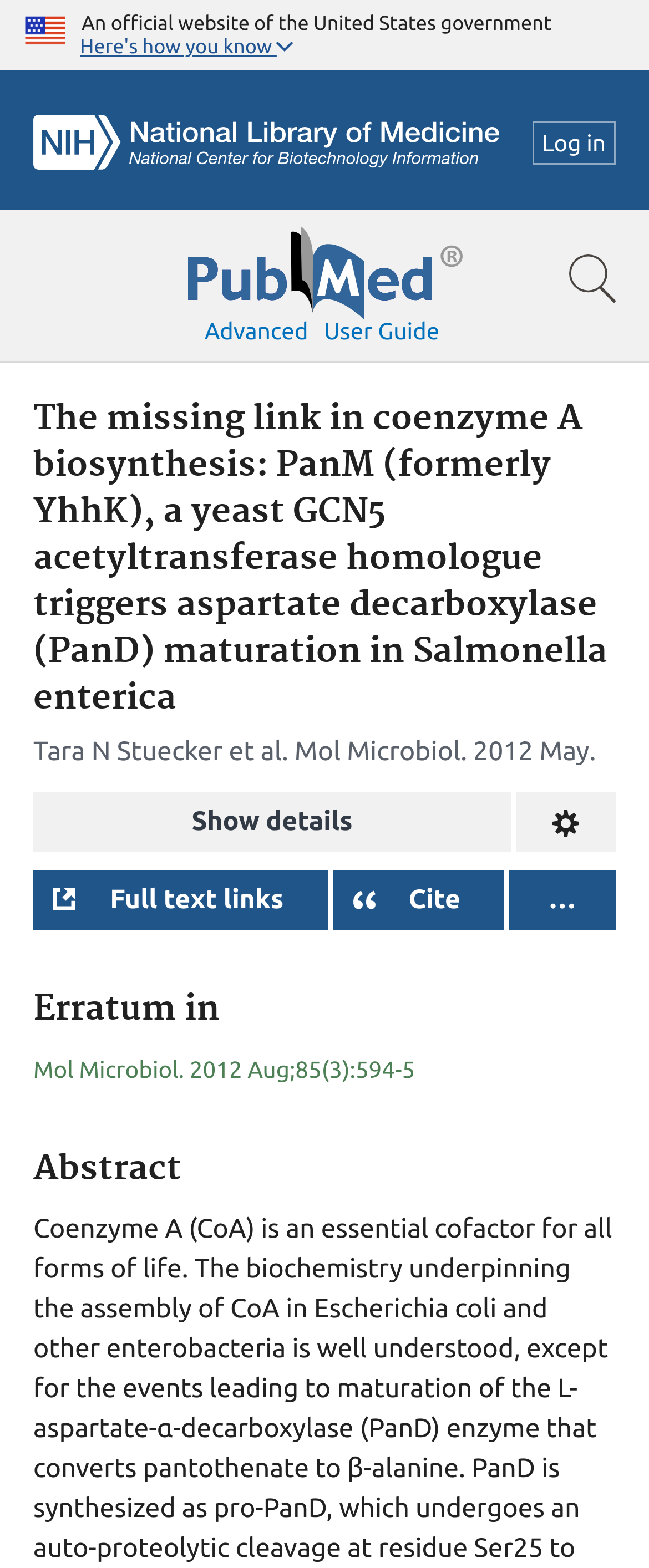Indicate the bounding box coordinates of the element that must be clicked to execute the instruction: "Show the advanced search options". The coordinates should be given as four float numbers between 0 and 1, i.e., [left, top, right, bottom].

[0.315, 0.203, 0.475, 0.22]